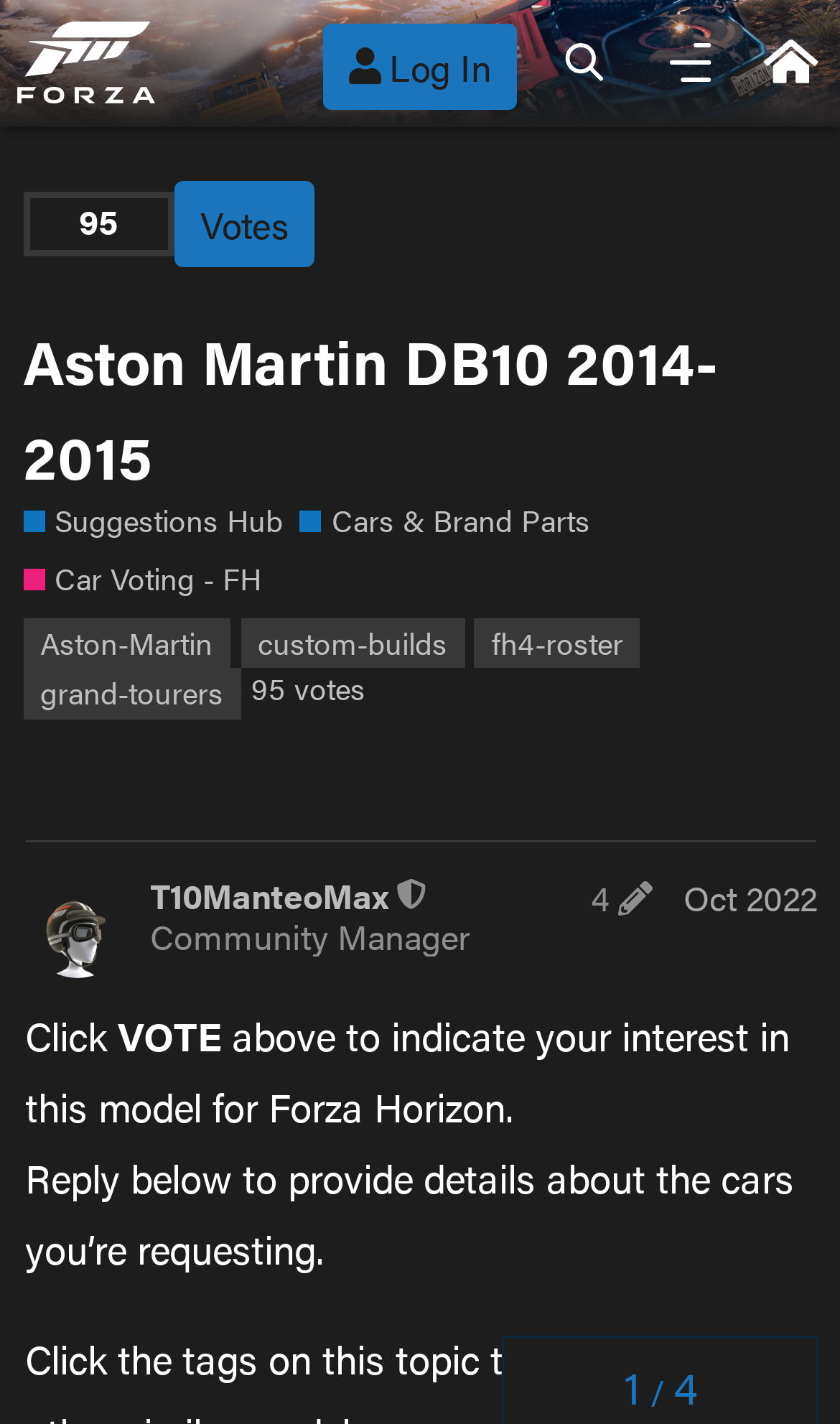Determine the bounding box coordinates of the region that needs to be clicked to achieve the task: "Click the Car Voting - FH link".

[0.027, 0.392, 0.311, 0.422]